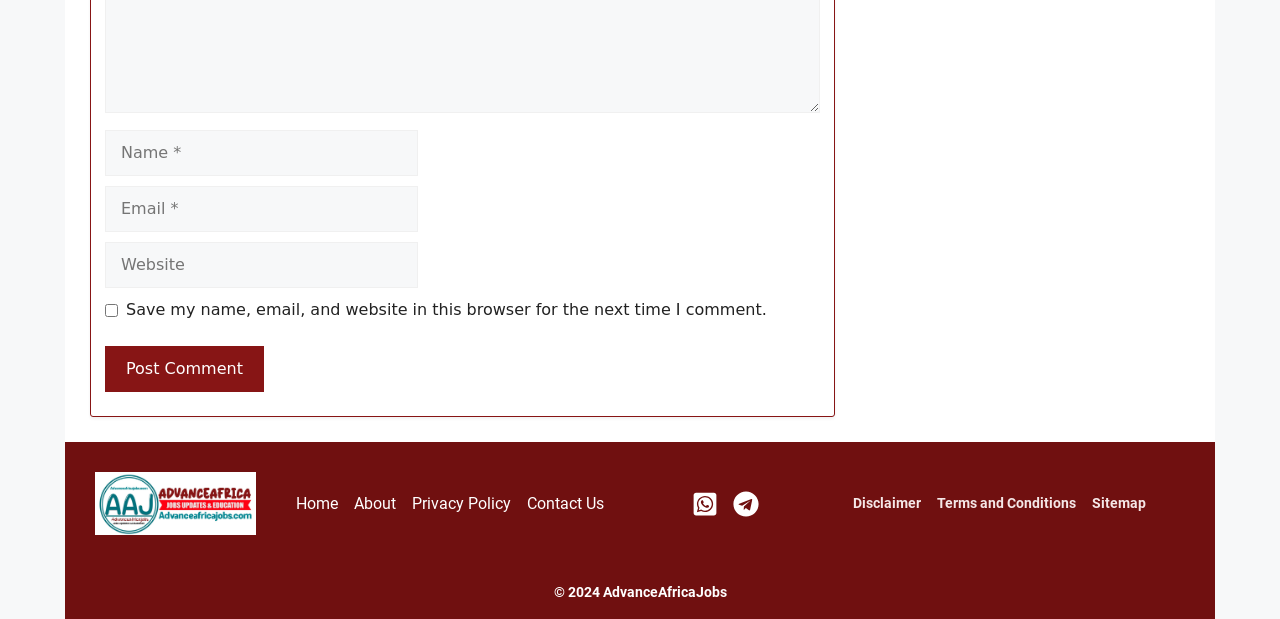What is the purpose of the checkbox?
Give a detailed explanation using the information visible in the image.

The checkbox is located below the 'Website' textbox and has a label 'Save my name, email, and website in this browser for the next time I comment.' This suggests that its purpose is to save the user's comment information for future use.